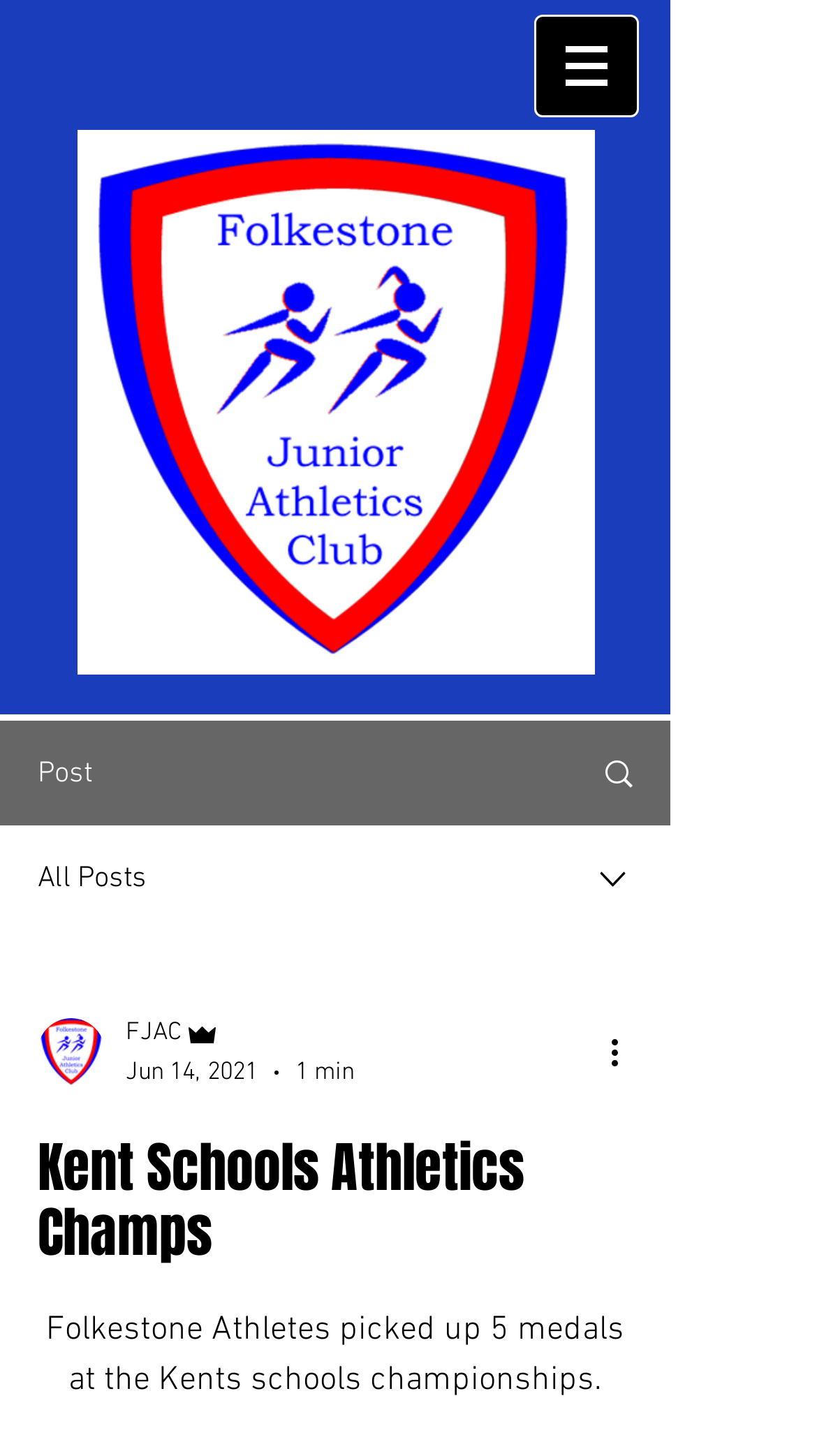Please find and generate the text of the main heading on the webpage.

Kent Schools Athletics Champs